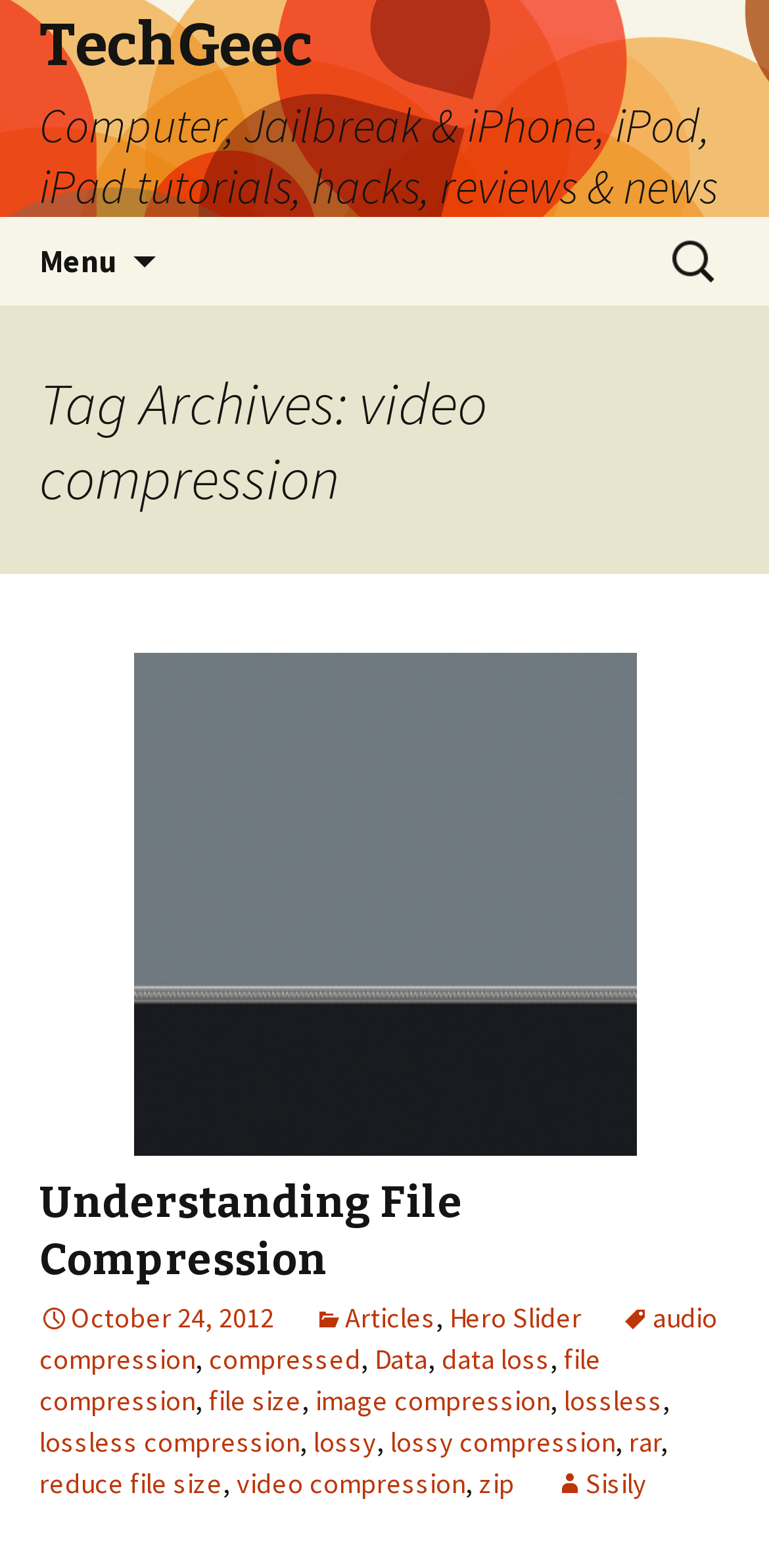Provide the bounding box coordinates for the UI element that is described by this text: "reduce file size". The coordinates should be in the form of four float numbers between 0 and 1: [left, top, right, bottom].

[0.051, 0.935, 0.29, 0.957]